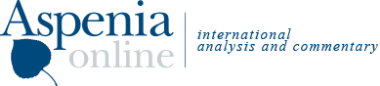Give an in-depth summary of the scene depicted in the image.

The image features the logo of "Aspenia Online," which is prominently displayed in a clean and modern design. The logo showcases the name "Aspenia" in bold, dark blue letters, while "online" is written in a lighter shade of blue, creating a distinct contrast. Below the name, the phrase "international analysis and commentary" is presented in a sleek, understated font, emphasizing the platform's focus on providing insightful commentary and analysis on global issues. This logo reflects the brand’s identity as a reputable source for in-depth discussions and perspectives.